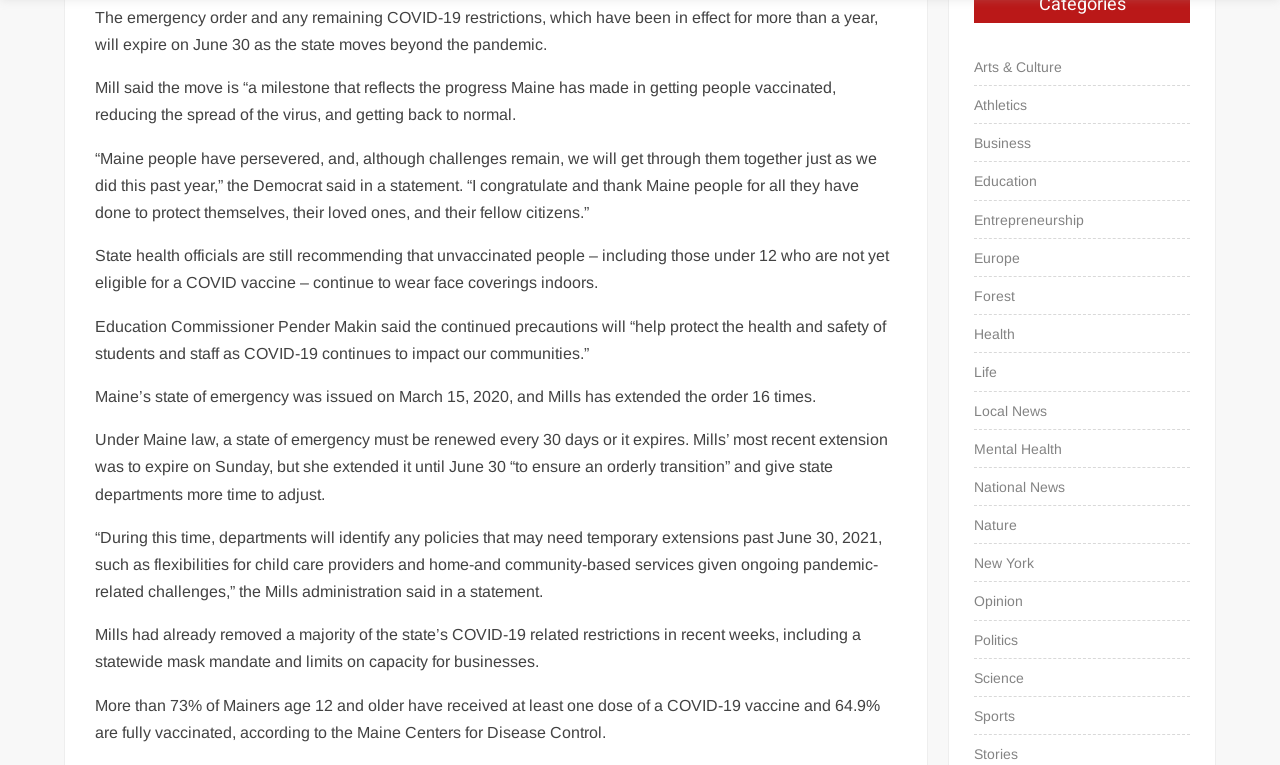Show the bounding box coordinates of the region that should be clicked to follow the instruction: "Click on 'Sports'."

[0.761, 0.919, 0.793, 0.953]